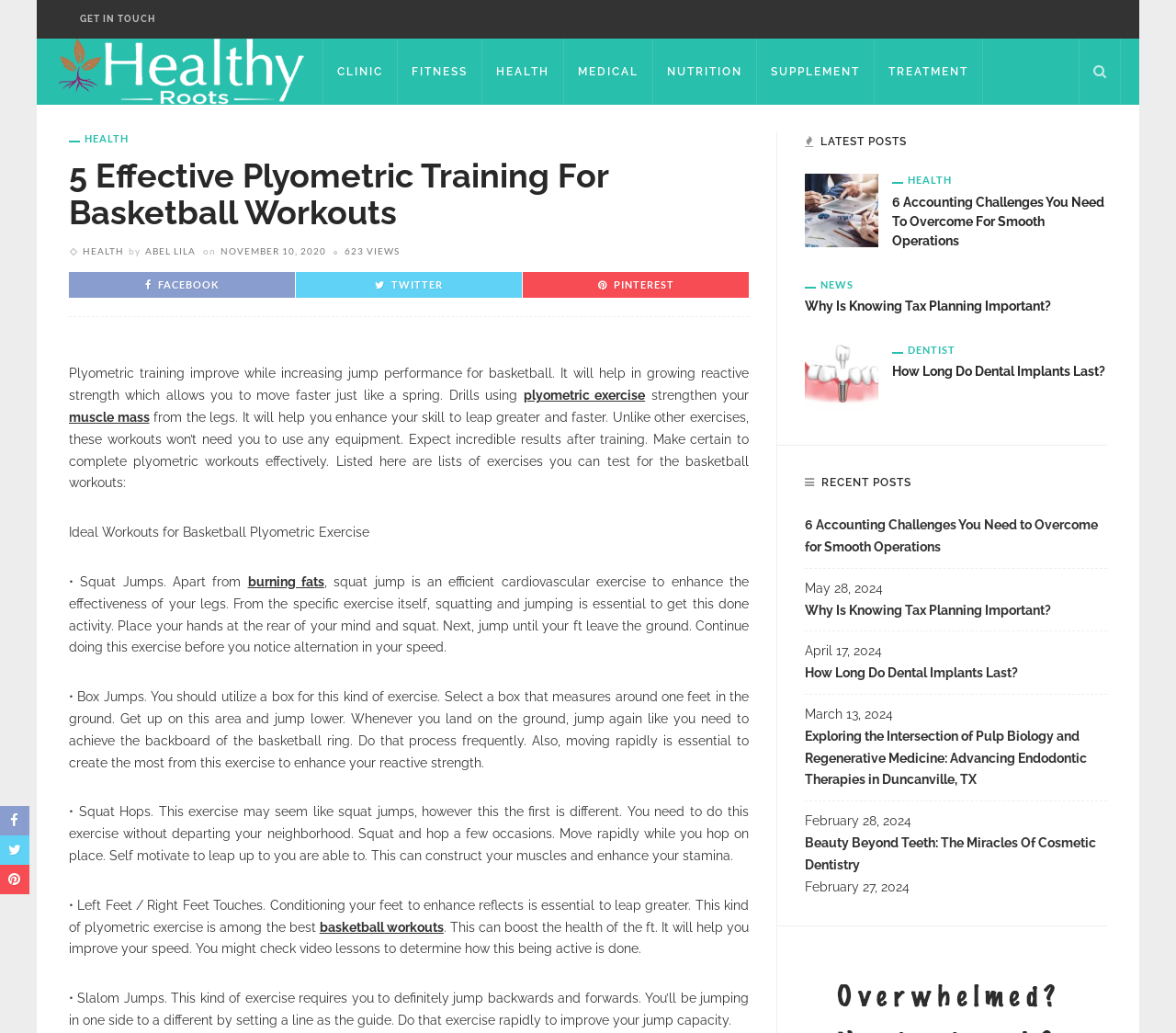Extract the bounding box coordinates for the UI element described as: "Get In Touch".

[0.059, 0.0, 0.141, 0.037]